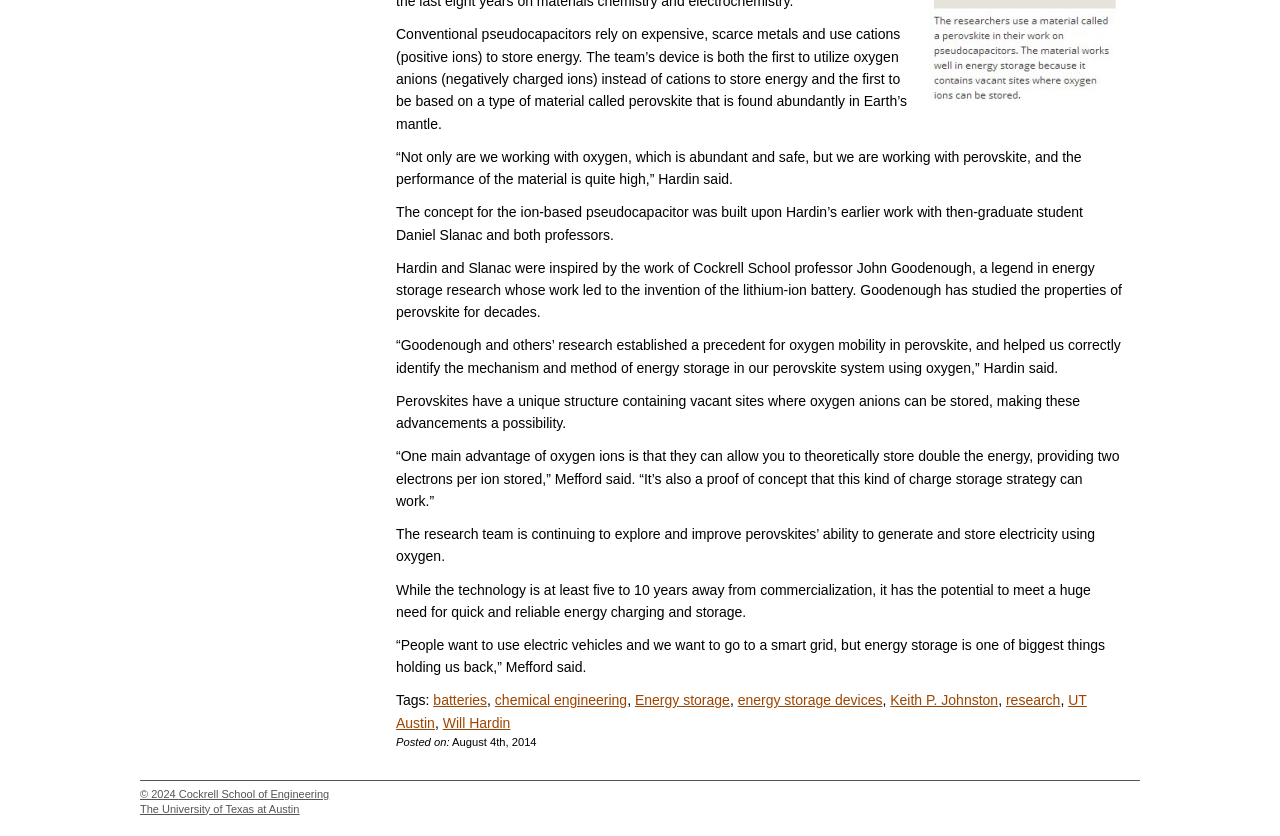Using the given description, provide the bounding box coordinates formatted as (top-left x, top-left y, bottom-right x, bottom-right y), with all values being floating point numbers between 0 and 1. Description: ORDERS & INFO »

None